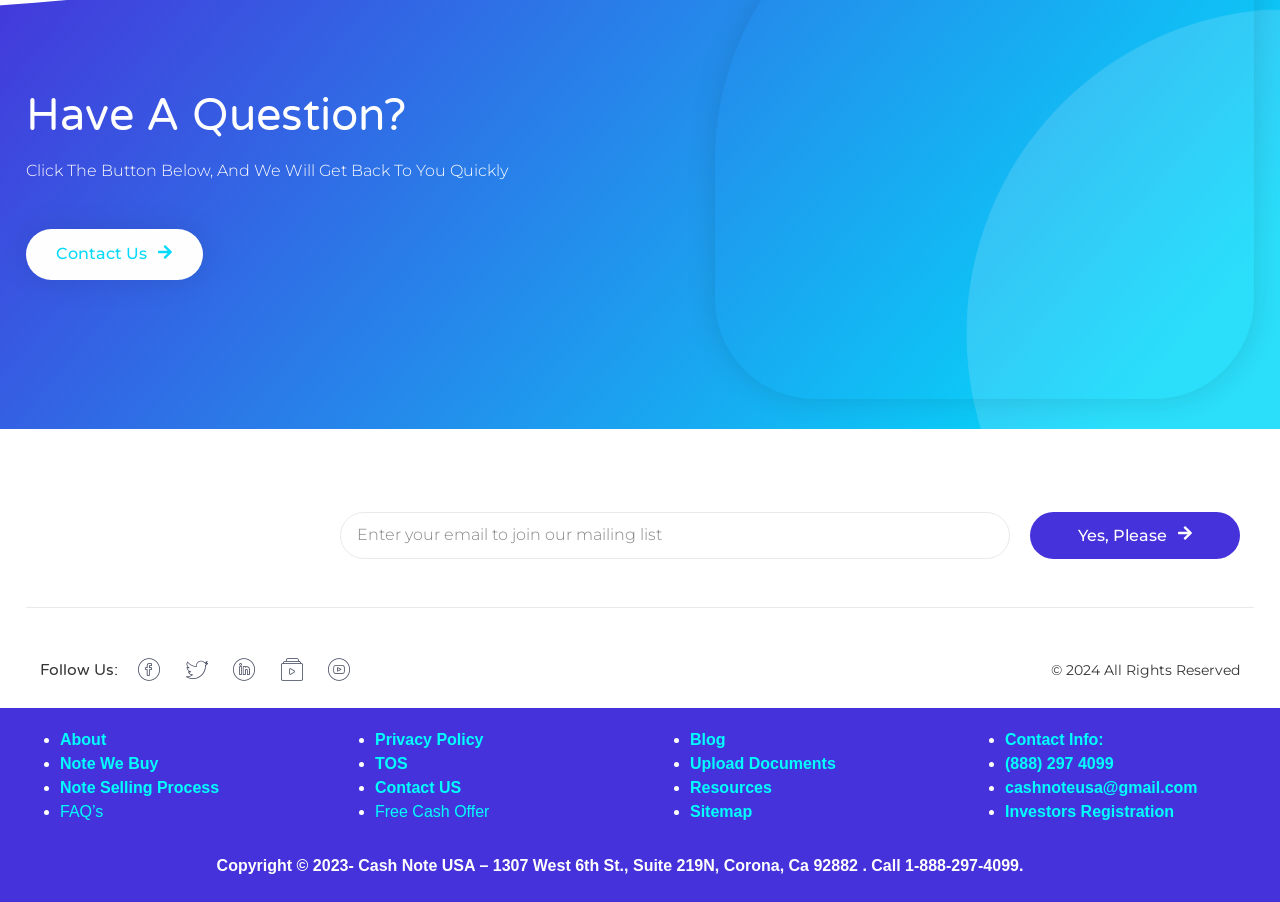Determine the bounding box coordinates for the area that should be clicked to carry out the following instruction: "Click the 'Yes, Please' button".

[0.805, 0.567, 0.969, 0.619]